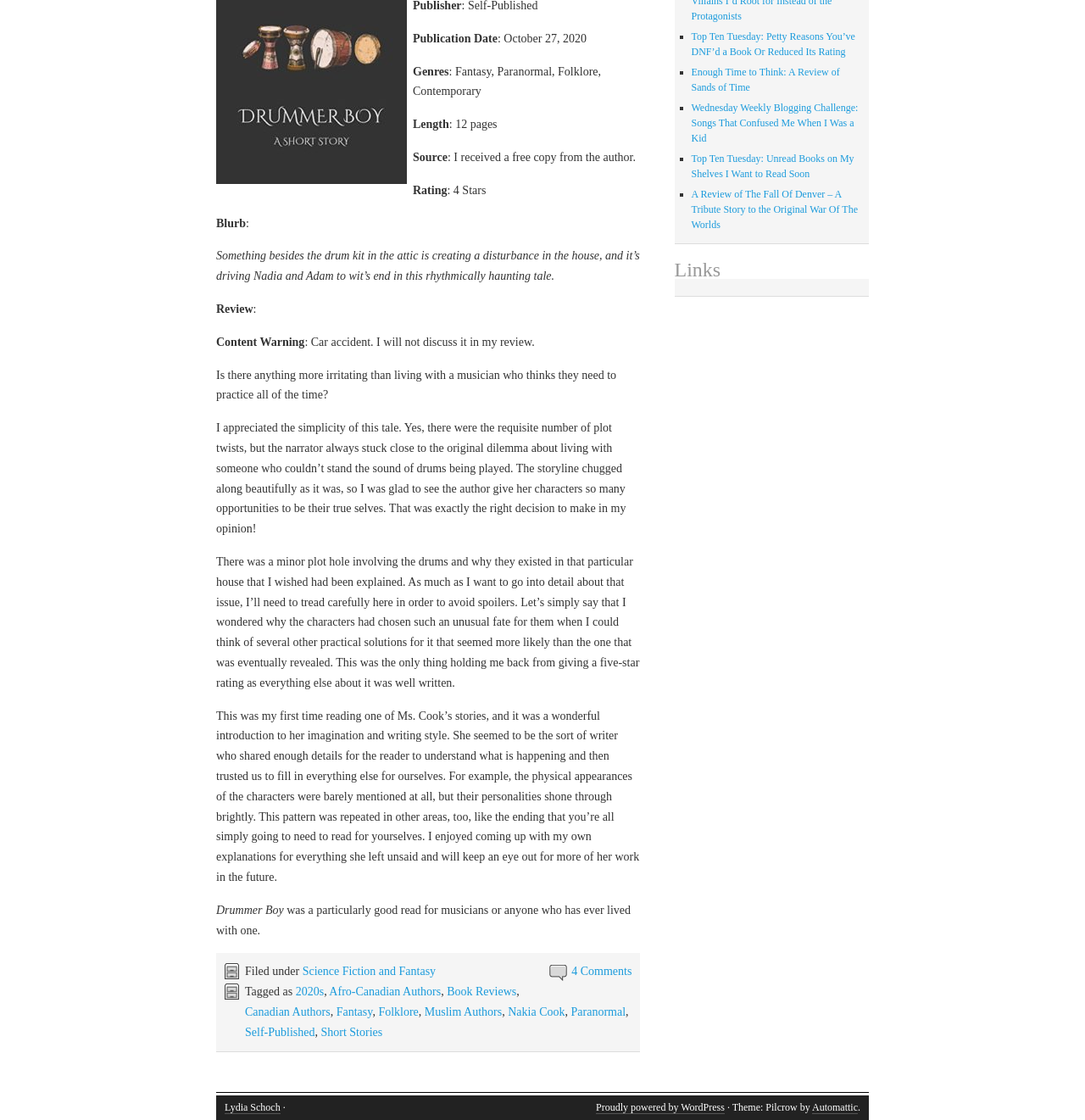Please determine the bounding box coordinates for the element with the description: "Self-Published".

[0.226, 0.916, 0.29, 0.927]